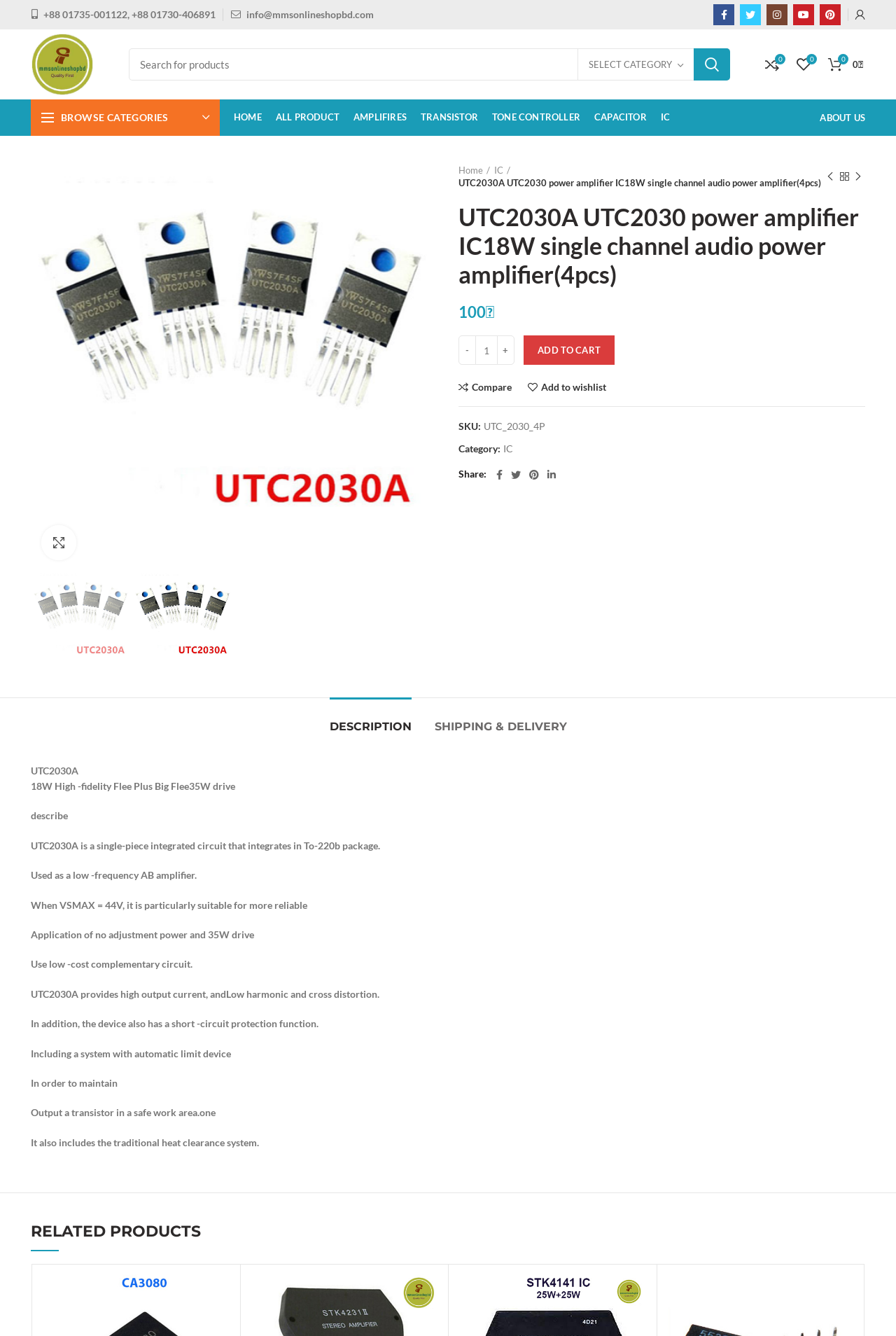Show the bounding box coordinates of the region that should be clicked to follow the instruction: "Compare products."

[0.846, 0.038, 0.877, 0.059]